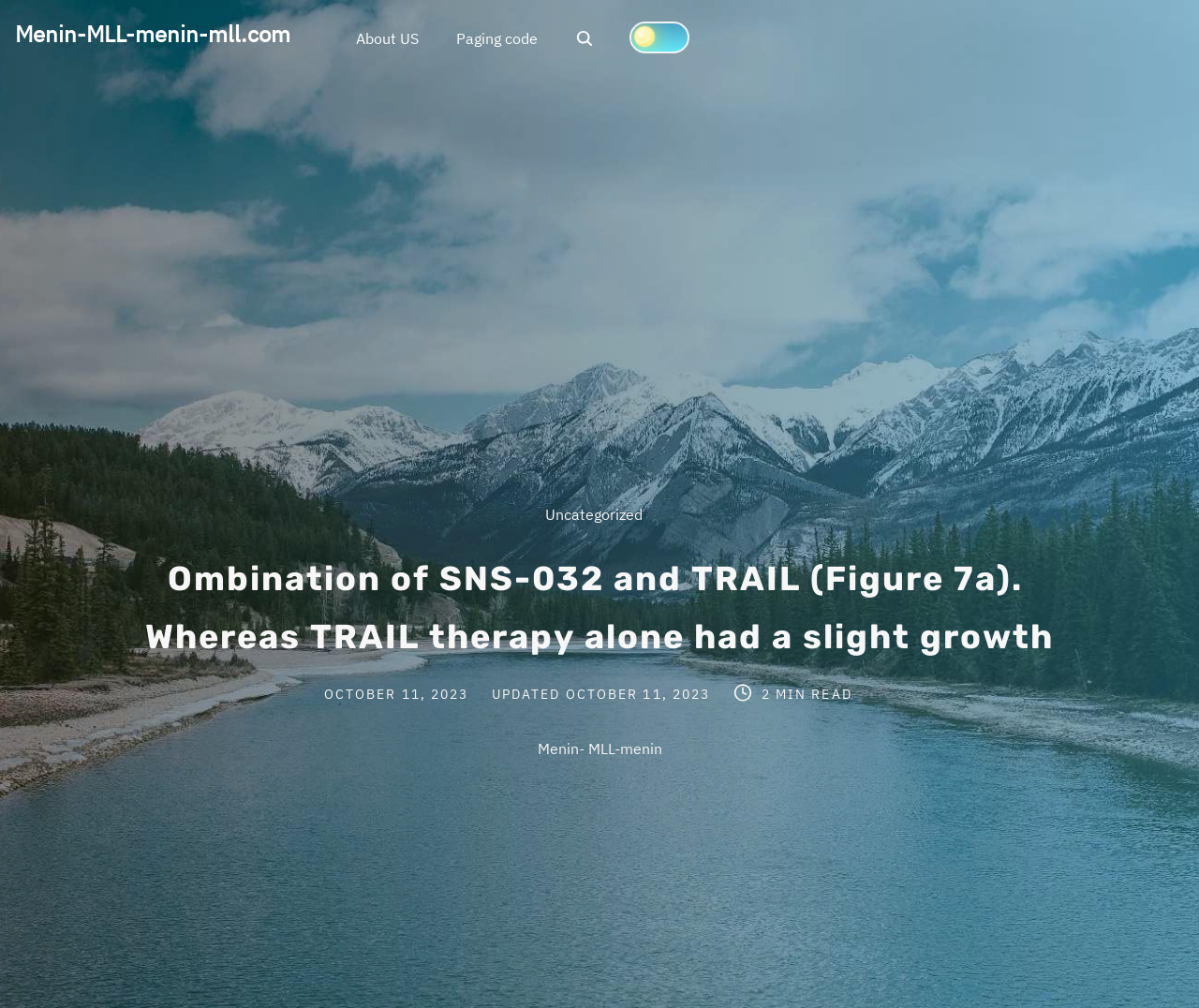Locate the bounding box coordinates of the element you need to click to accomplish the task described by this instruction: "Toggle dark mode".

[0.513, 0.007, 0.587, 0.067]